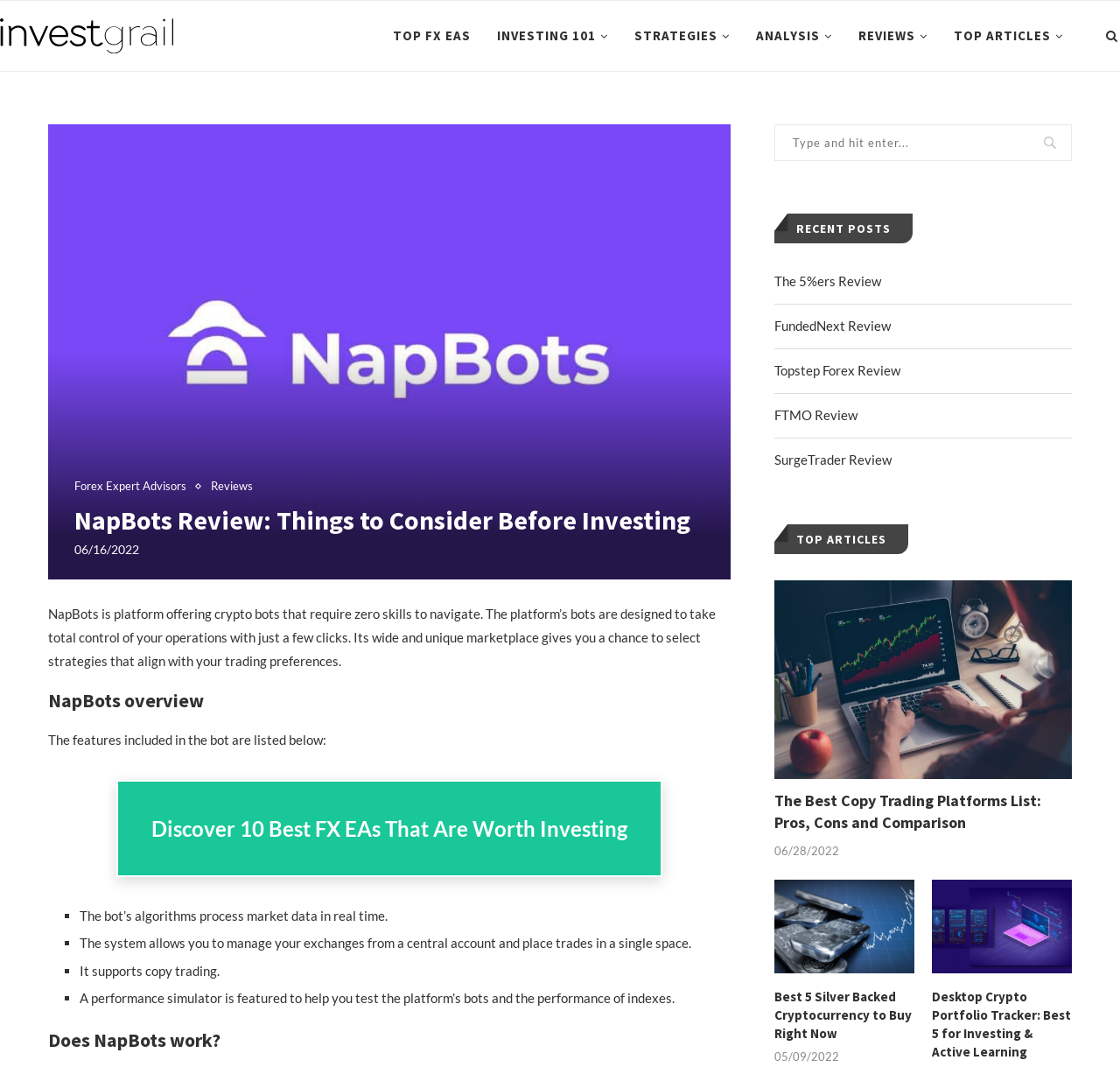Determine the bounding box coordinates for the clickable element to execute this instruction: "Discover the Best Copy Trading Platforms". Provide the coordinates as four float numbers between 0 and 1, i.e., [left, top, right, bottom].

[0.691, 0.544, 0.957, 0.73]